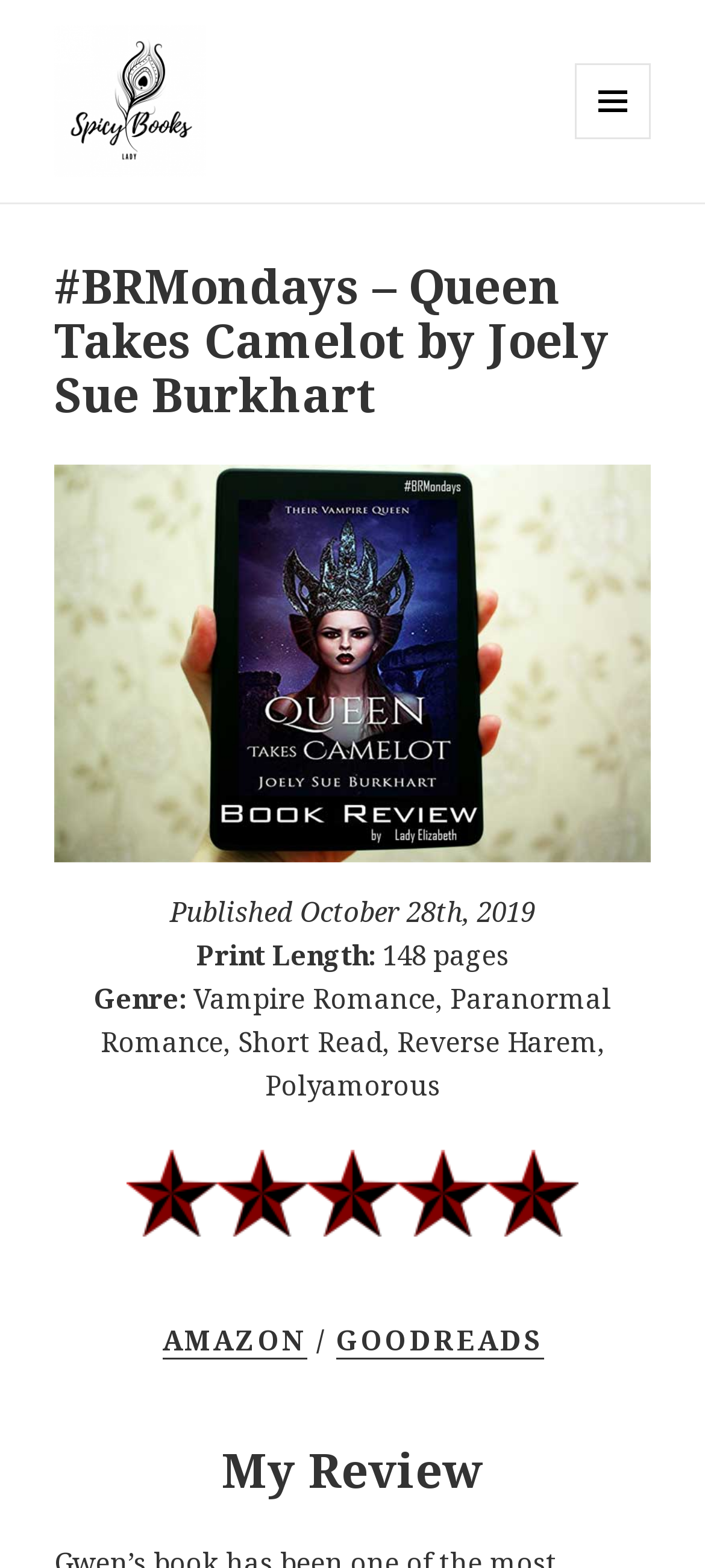Identify the bounding box of the HTML element described here: "Spicy Books Lady". Provide the coordinates as four float numbers between 0 and 1: [left, top, right, bottom].

[0.077, 0.127, 0.561, 0.161]